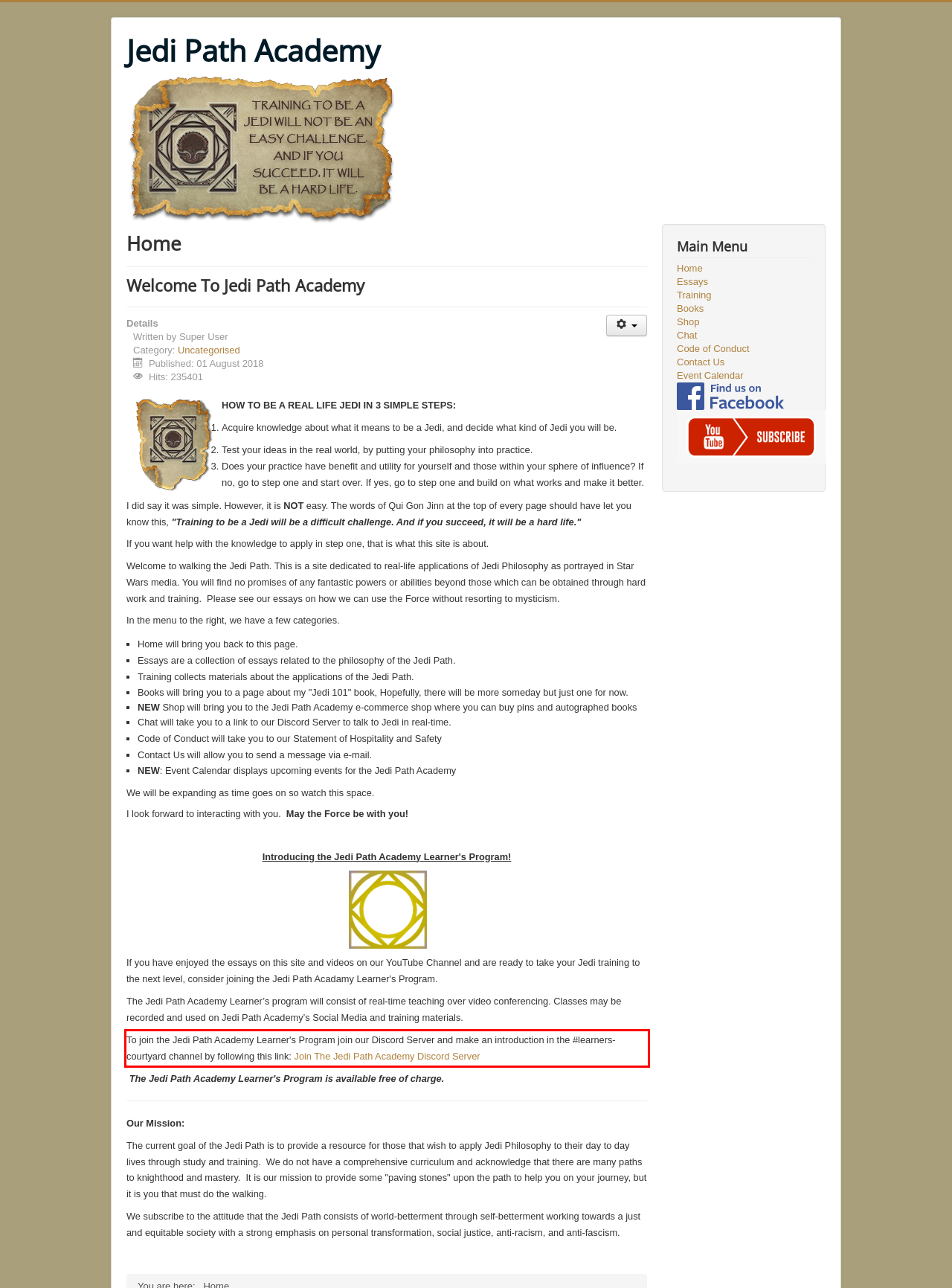Observe the screenshot of the webpage that includes a red rectangle bounding box. Conduct OCR on the content inside this red bounding box and generate the text.

To join the Jedi Path Academy Learner's Program join our Discord Server and make an introduction in the #learners-courtyard channel by following this link: Join The Jedi Path Academy Discord Server